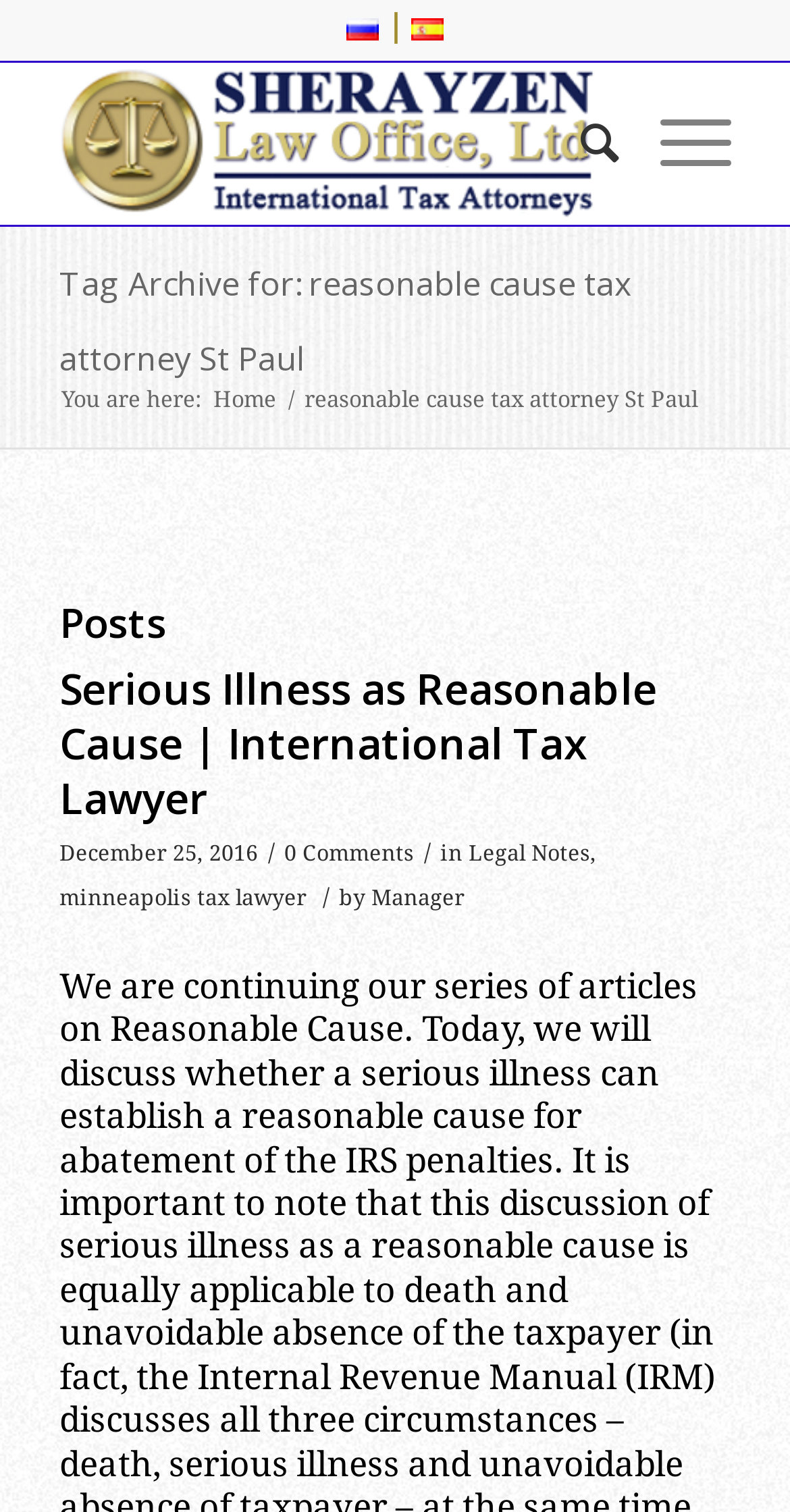What is the author of the post 'Serious Illness as Reasonable Cause | International Tax Lawyer'?
Utilize the information in the image to give a detailed answer to the question.

I found the answer by looking at the author information below the title of the post, which shows the author as 'Manager'.